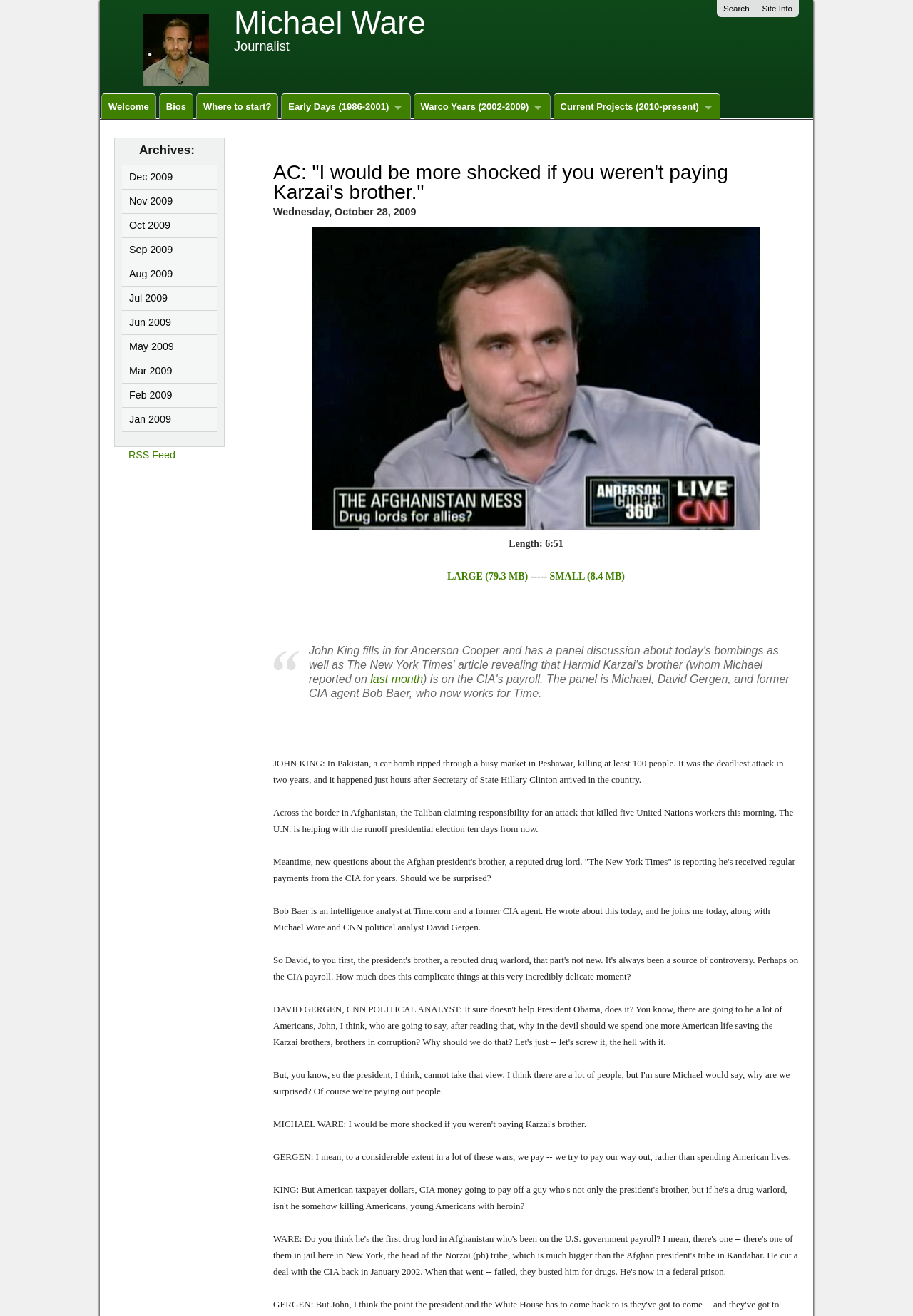Answer the following query concisely with a single word or phrase:
What is the name of the journalist?

Michael Ware